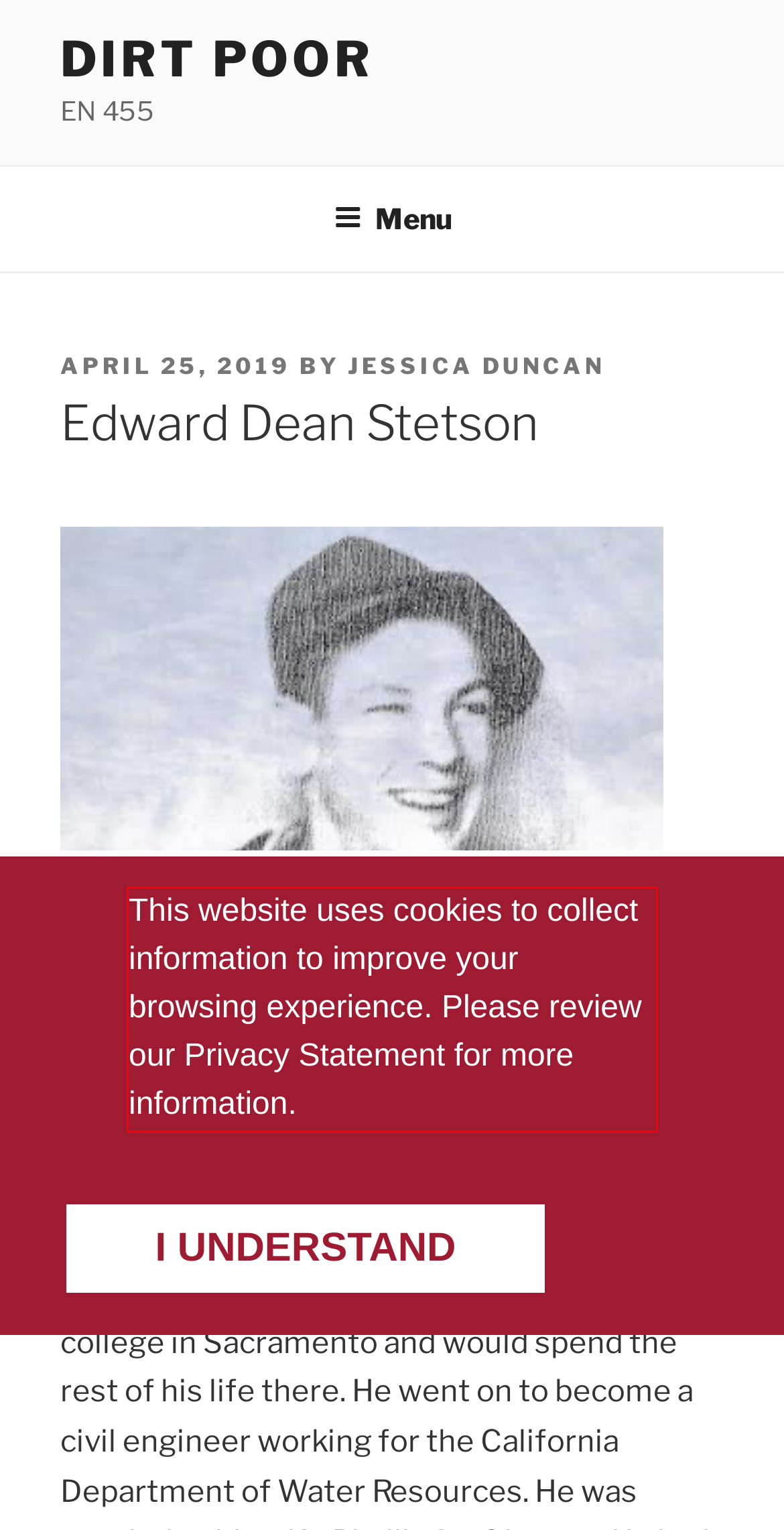You have a screenshot of a webpage with a red bounding box. Identify and extract the text content located inside the red bounding box.

This website uses cookies to collect information to improve your browsing experience. Please review our Privacy Statement for more information.